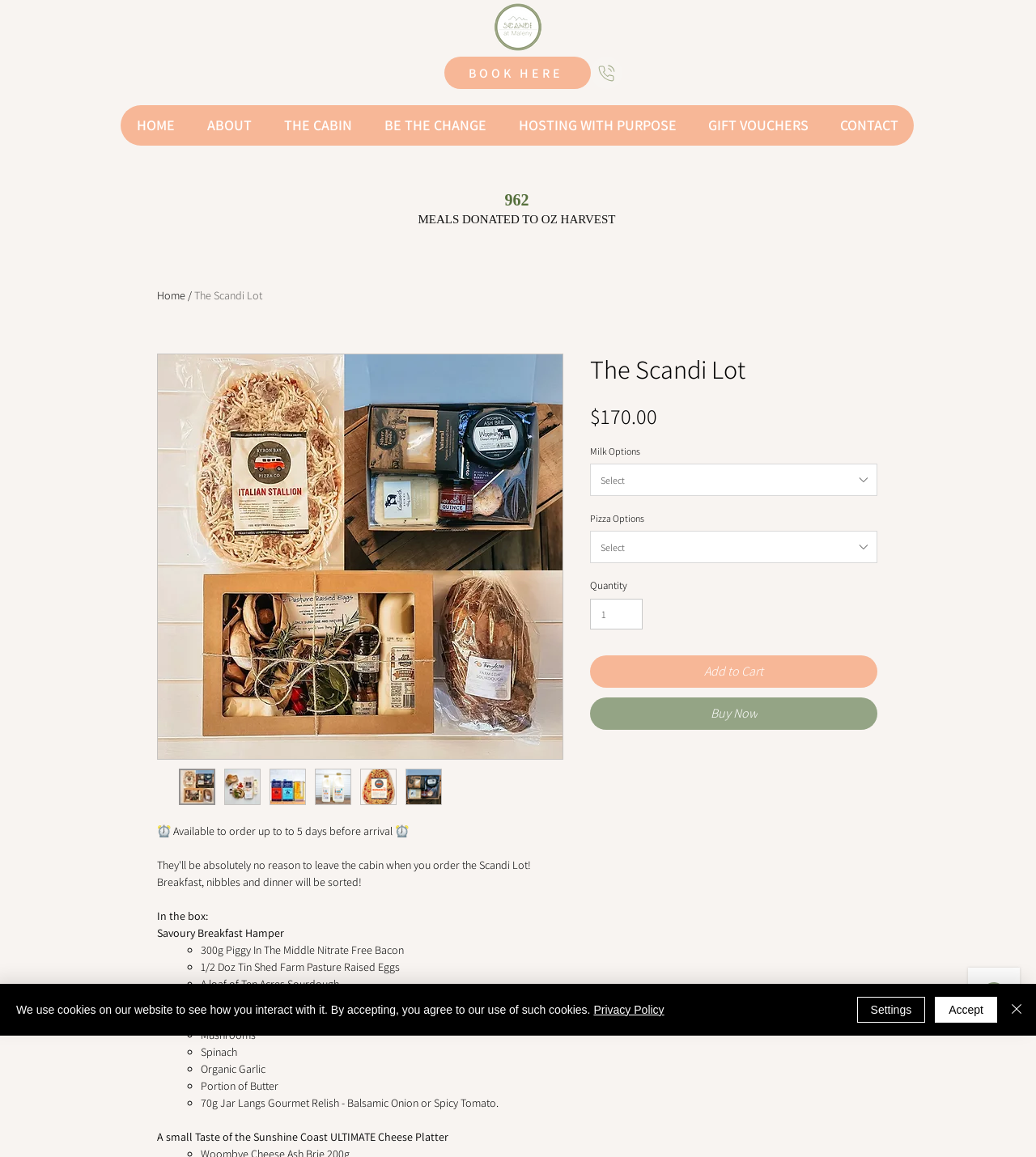Indicate the bounding box coordinates of the element that needs to be clicked to satisfy the following instruction: "Click the Add to Cart button". The coordinates should be four float numbers between 0 and 1, i.e., [left, top, right, bottom].

[0.57, 0.566, 0.847, 0.594]